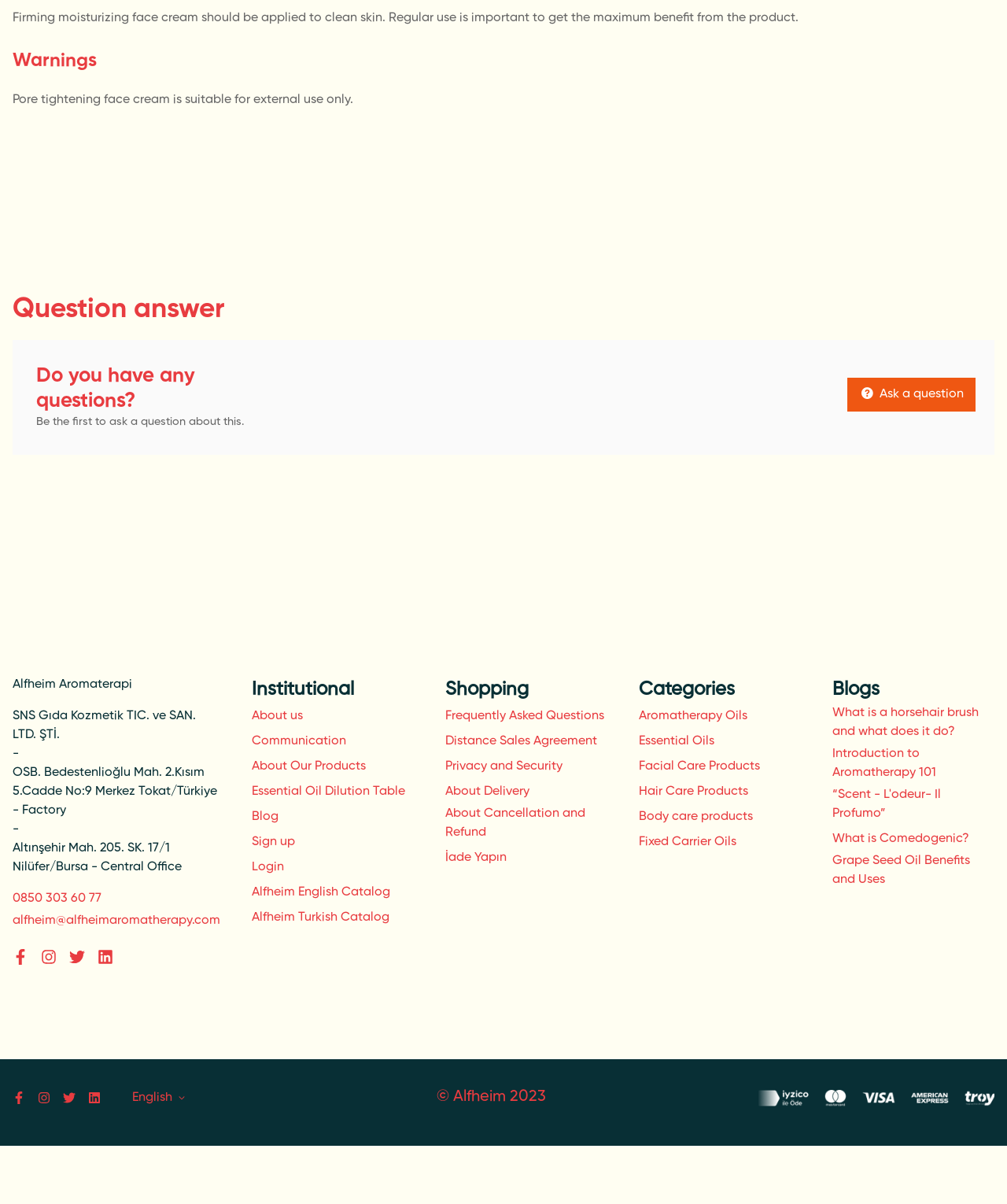With reference to the image, please provide a detailed answer to the following question: What is the language of the webpage?

The language of the webpage can be determined by the text content, which is primarily in English. Additionally, there is a language selection option in the footer section that defaults to 'English'.